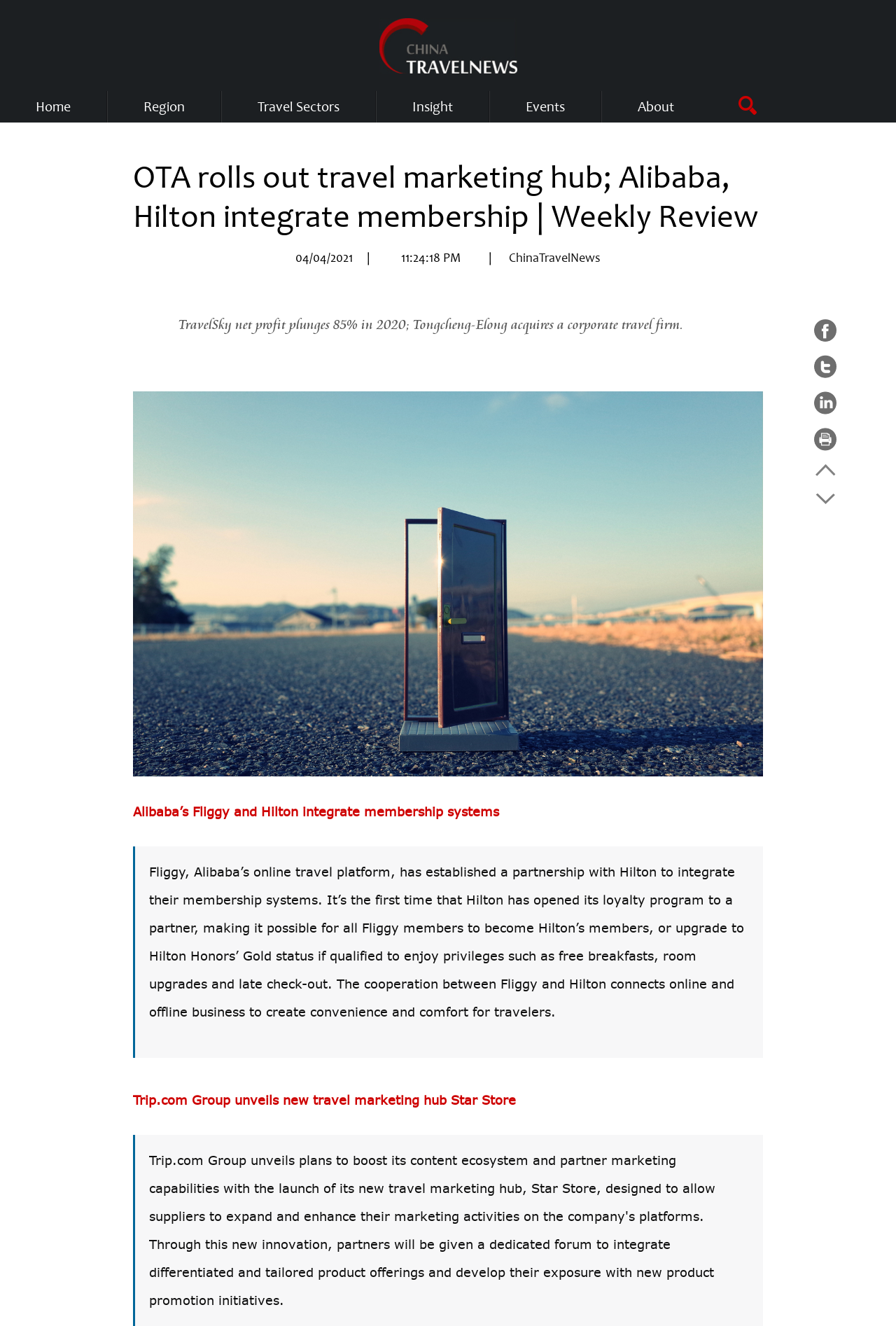Ascertain the bounding box coordinates for the UI element detailed here: "About". The coordinates should be provided as [left, top, right, bottom] with each value being a float between 0 and 1.

[0.712, 0.069, 0.752, 0.092]